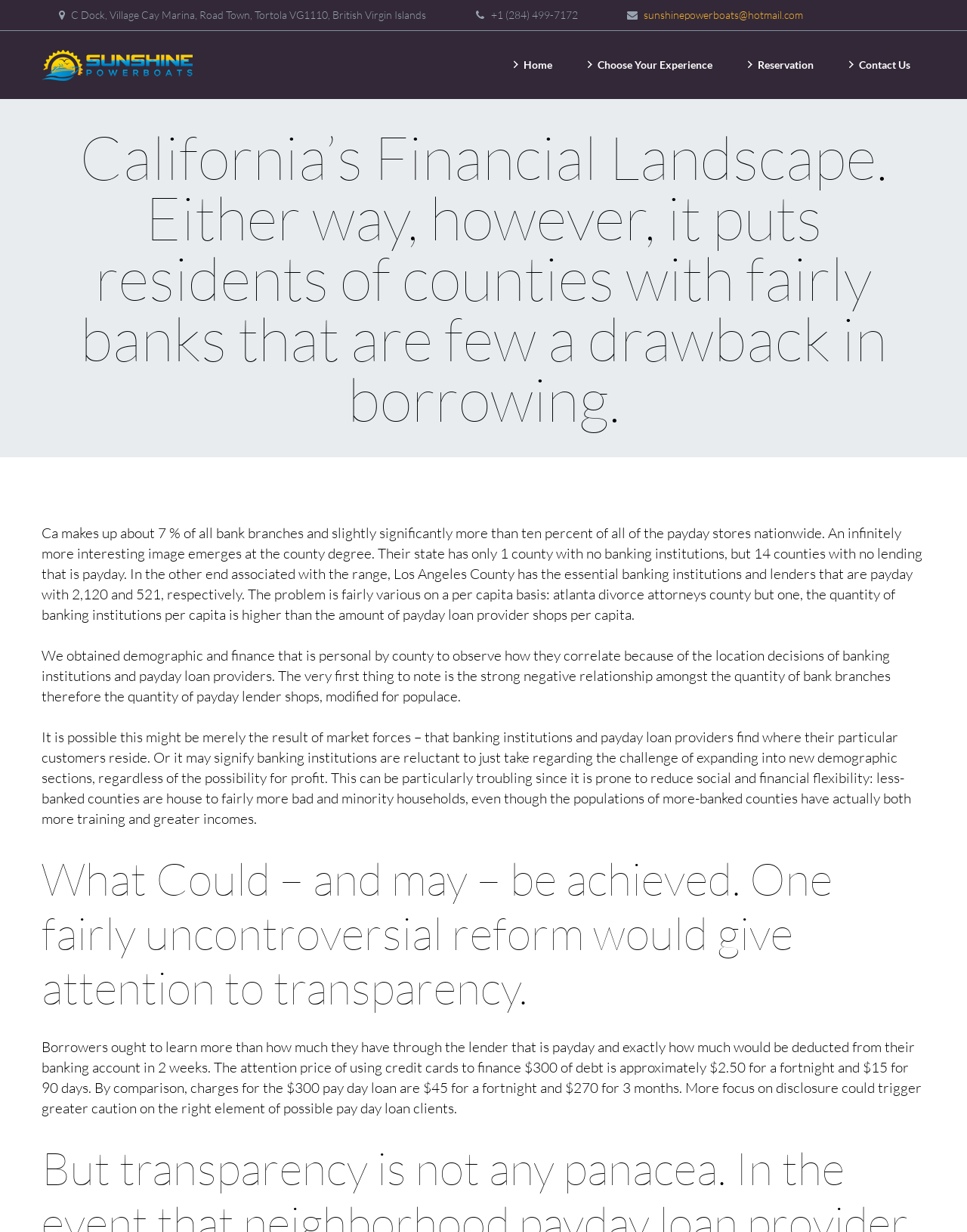Given the webpage screenshot and the description, determine the bounding box coordinates (top-left x, top-left y, bottom-right x, bottom-right y) that define the location of the UI element matching this description: Choose Your Experience

[0.59, 0.025, 0.752, 0.08]